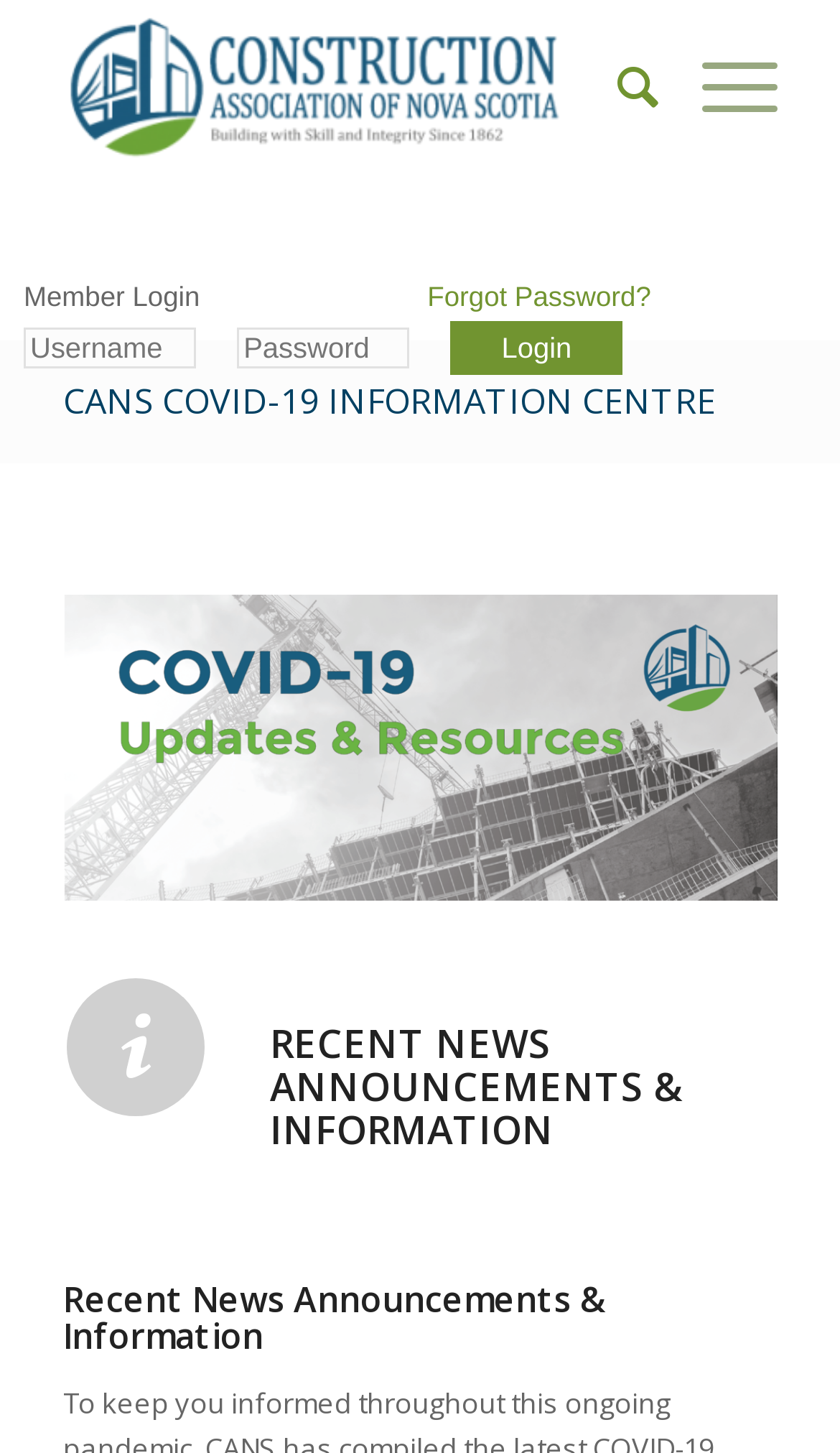Bounding box coordinates are specified in the format (top-left x, top-left y, bottom-right x, bottom-right y). All values are floating point numbers bounded between 0 and 1. Please provide the bounding box coordinate of the region this sentence describes: admin

None